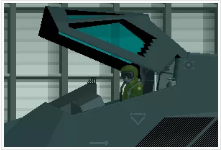What is the canopy of the fighter jet?
Please provide a single word or phrase as the answer based on the screenshot.

open